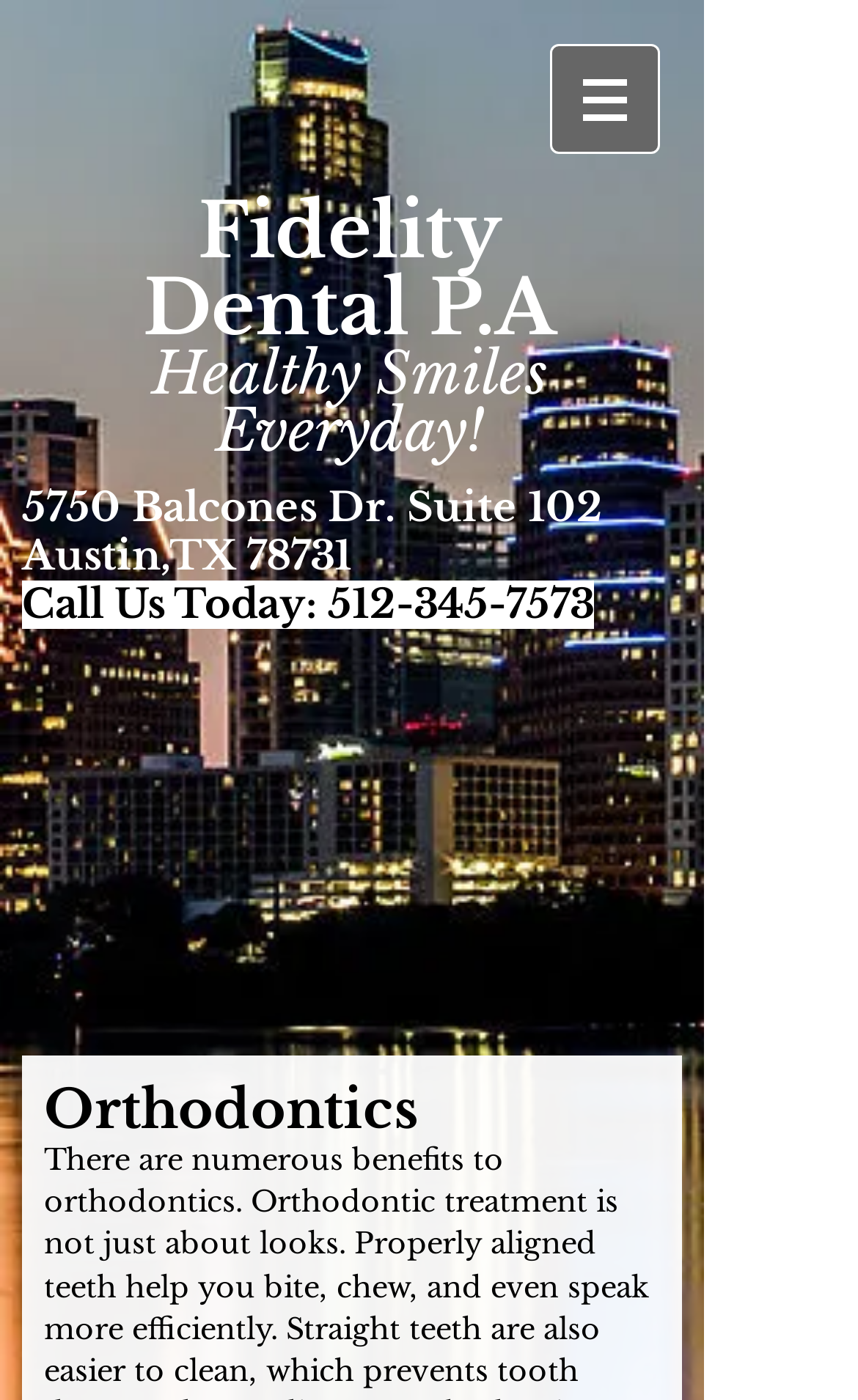What is the phone number to call?
Using the image, elaborate on the answer with as much detail as possible.

I found the answer by looking at the heading element that contains the text 'Call Us Today: 512-345-7573'. The phone number is also a link, indicating that it's a clickable element that allows users to call the dental practice.